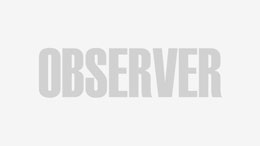With reference to the screenshot, provide a detailed response to the question below:
What is the role of the publication?

The caption emphasizes the publication's role as a 'source of news and information', indicating that it provides readers with current affairs and insights.